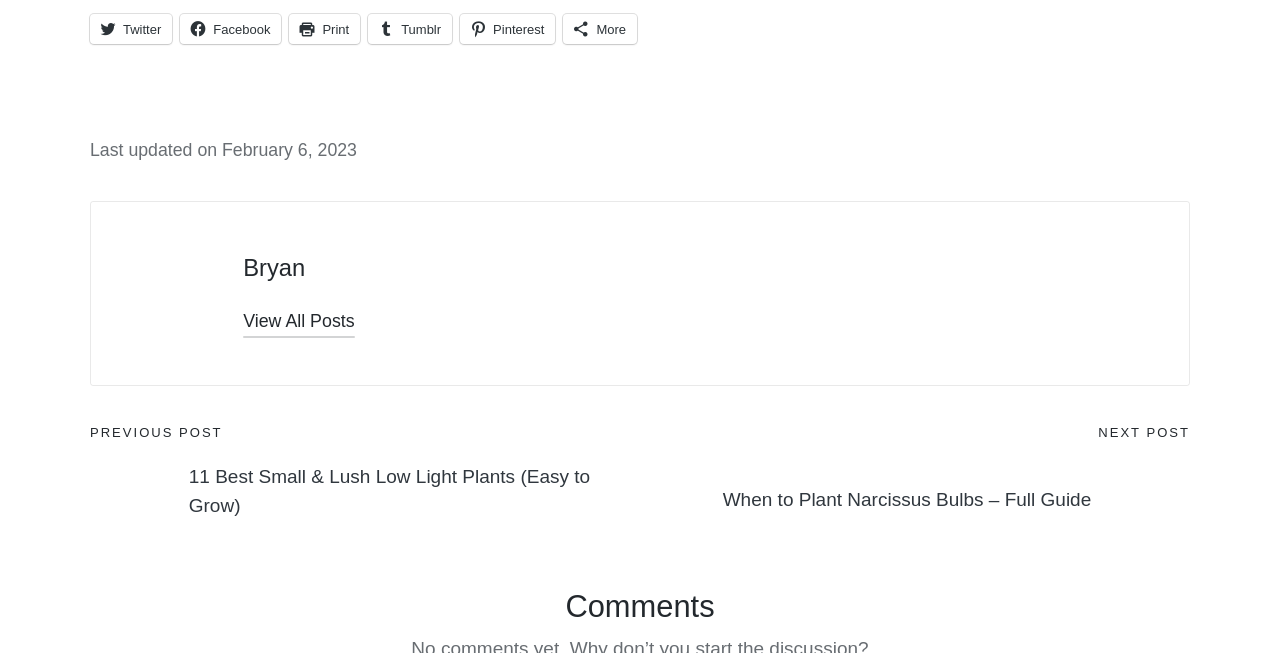Could you specify the bounding box coordinates for the clickable section to complete the following instruction: "View Bryan's profile"?

[0.19, 0.389, 0.238, 0.43]